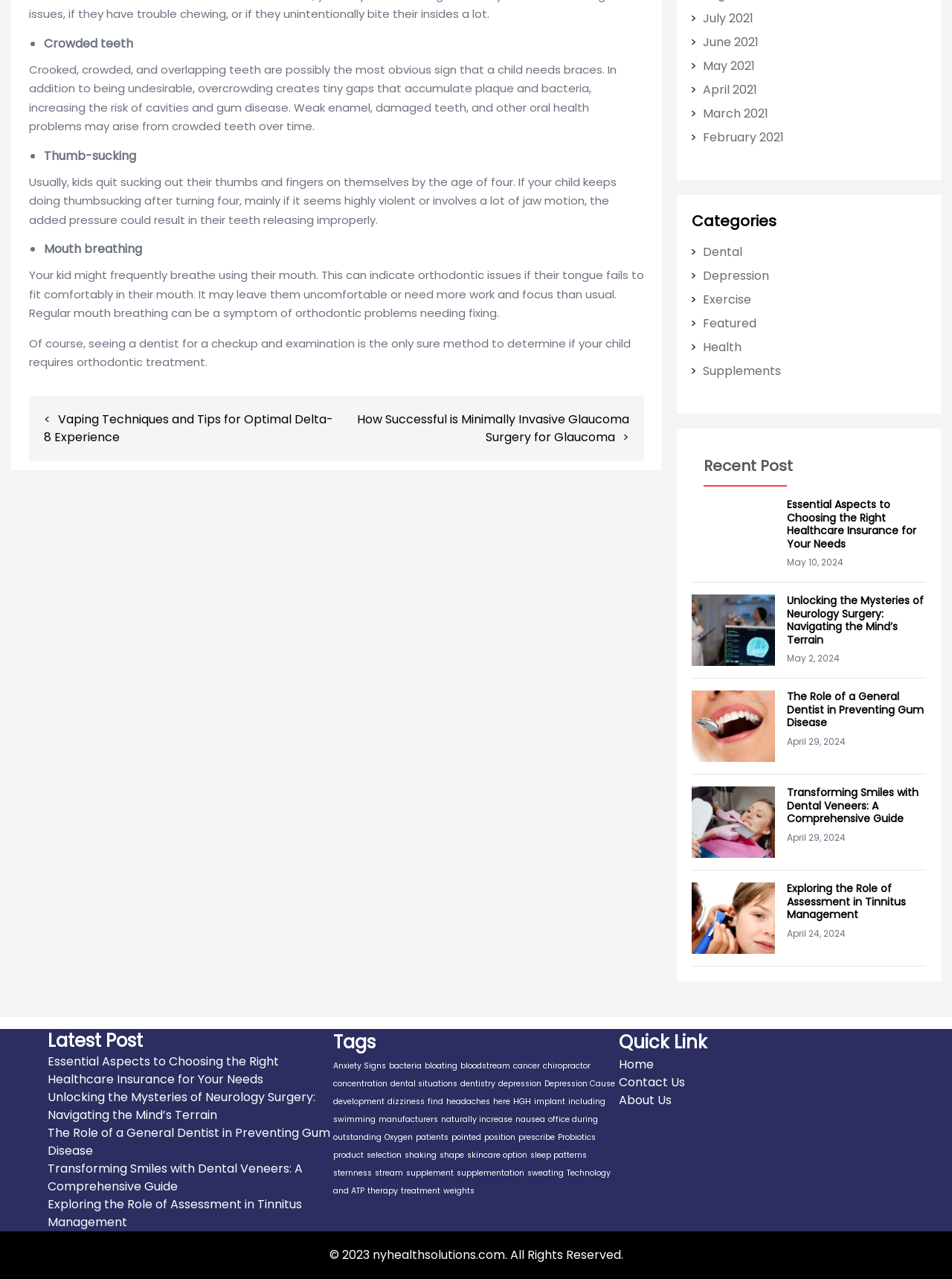Please provide the bounding box coordinates for the element that needs to be clicked to perform the instruction: "Browse the 'July 2021' archive". The coordinates must consist of four float numbers between 0 and 1, formatted as [left, top, right, bottom].

[0.738, 0.008, 0.791, 0.021]